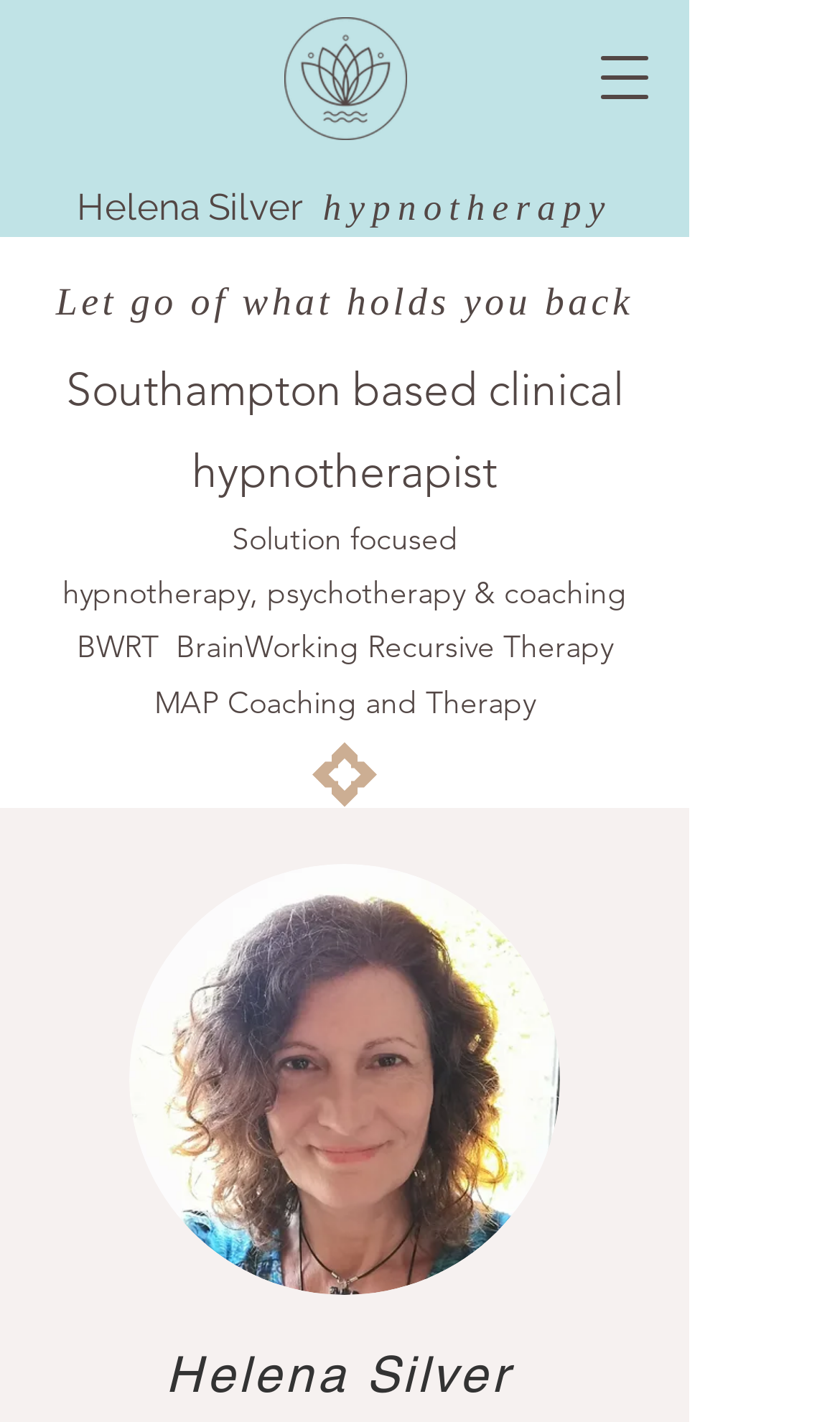Create a detailed narrative of the webpage’s visual and textual elements.

The webpage is about Helena Silver, a clinical hypnotherapist and BWRT practitioner based in Southampton. At the top left of the page, there is a link, and next to it, a button to open a navigation menu. Below these elements, there is a large heading that reads "Helena Silver hypnotherapy". 

Underneath this heading, there is a static text that says "Let go of what holds you back". Below this text, there are four consecutive headings that describe Helena Silver's profession and services, including being a Southampton-based clinical hypnotherapist, providing solution-focused hypnotherapy, psychotherapy, and coaching, as well as BWRT BrainWorking Recursive Therapy and MAP Coaching and Therapy.

On the right side of the page, there is a large image, which is a photo of Helena Silver, taking up most of the vertical space. At the very bottom of the page, there is another heading with Helena Silver's name.